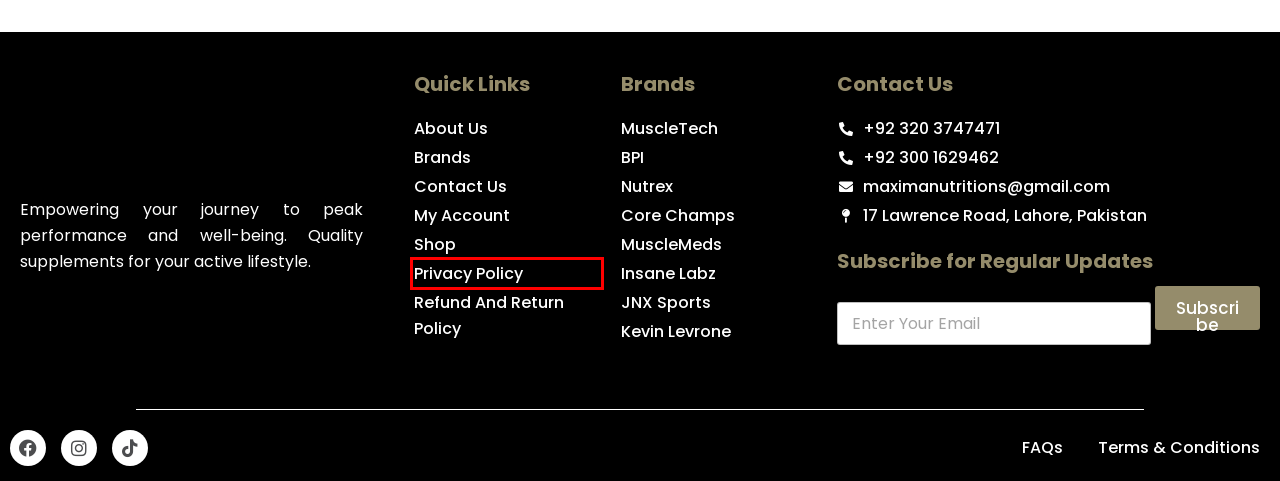You are provided with a screenshot of a webpage that has a red bounding box highlighting a UI element. Choose the most accurate webpage description that matches the new webpage after clicking the highlighted element. Here are your choices:
A. FAQs - Maxima Nutrition
B. Shop - Maxima Nutrition
C. Refund & Return Policy - Maxima Nutrition
D. Cart - Maxima Nutrition
E. Privacy Policy - Maxima Nutrition
F. Blog - Maxima Nutrition
G. Terms & Conditions - Maxima Nutrition
H. Brands - Maxima Nutrition

E